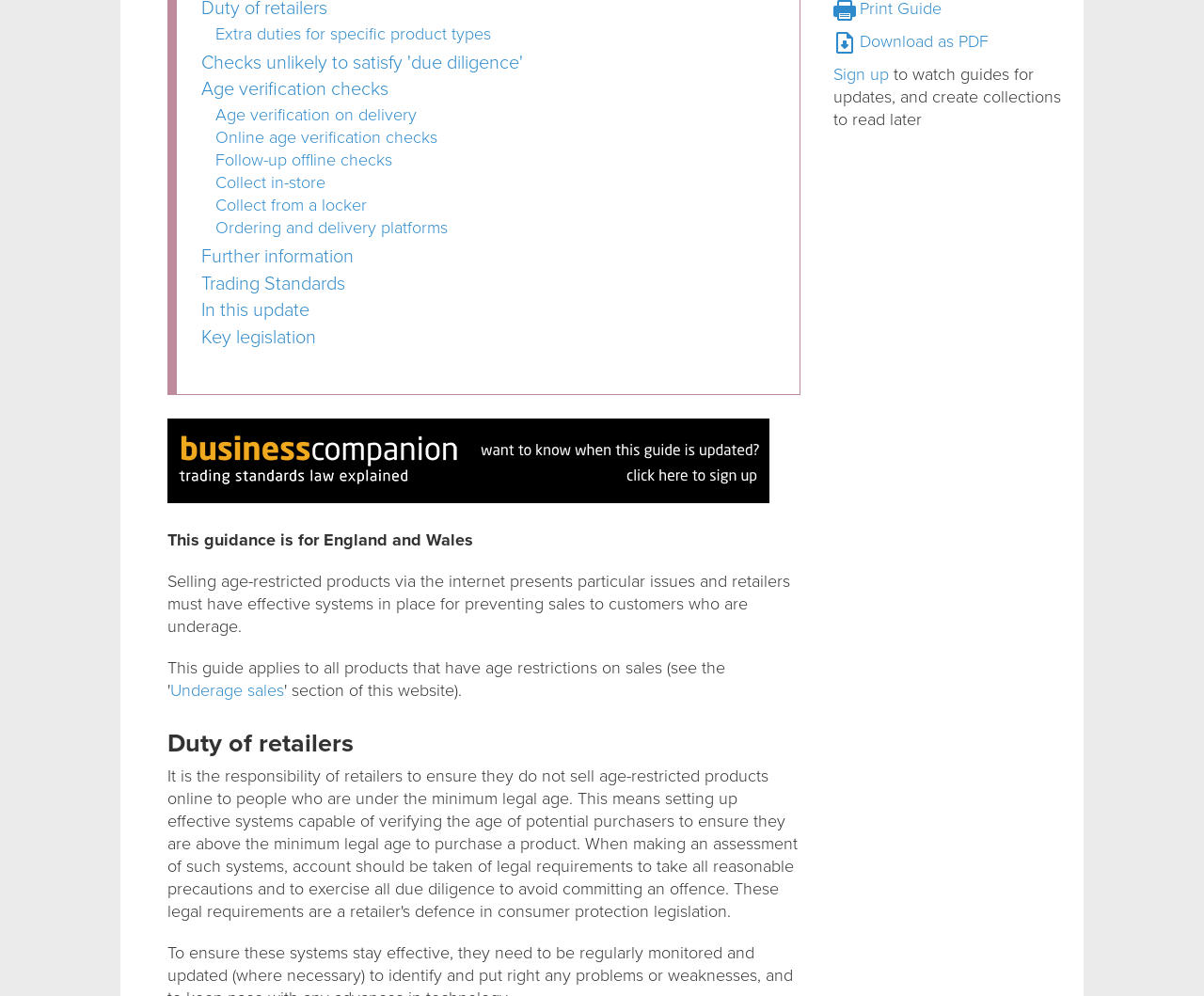For the element described, predict the bounding box coordinates as (top-left x, top-left y, bottom-right x, bottom-right y). All values should be between 0 and 1. Element description: Download as PDF

[0.692, 0.031, 0.821, 0.052]